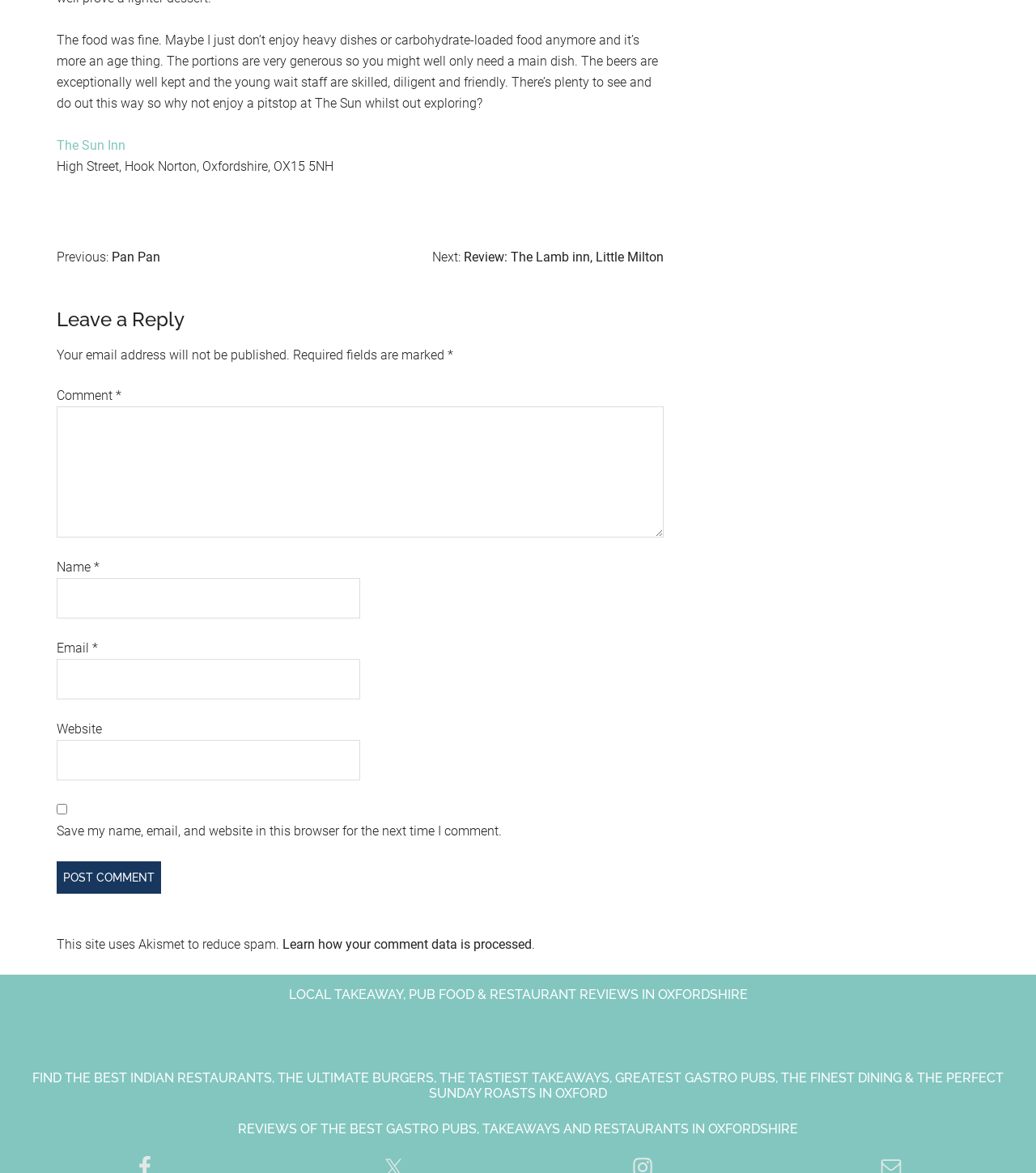What is the address of the reviewed pub?
Please give a well-detailed answer to the question.

The address of the reviewed pub can be found in the text 'High Street, Hook Norton, Oxfordshire, OX15 5NH' which is a static text element with bounding box coordinates [0.055, 0.136, 0.322, 0.149]. This text is located near the top of the webpage and is likely to be the address of the reviewed pub.